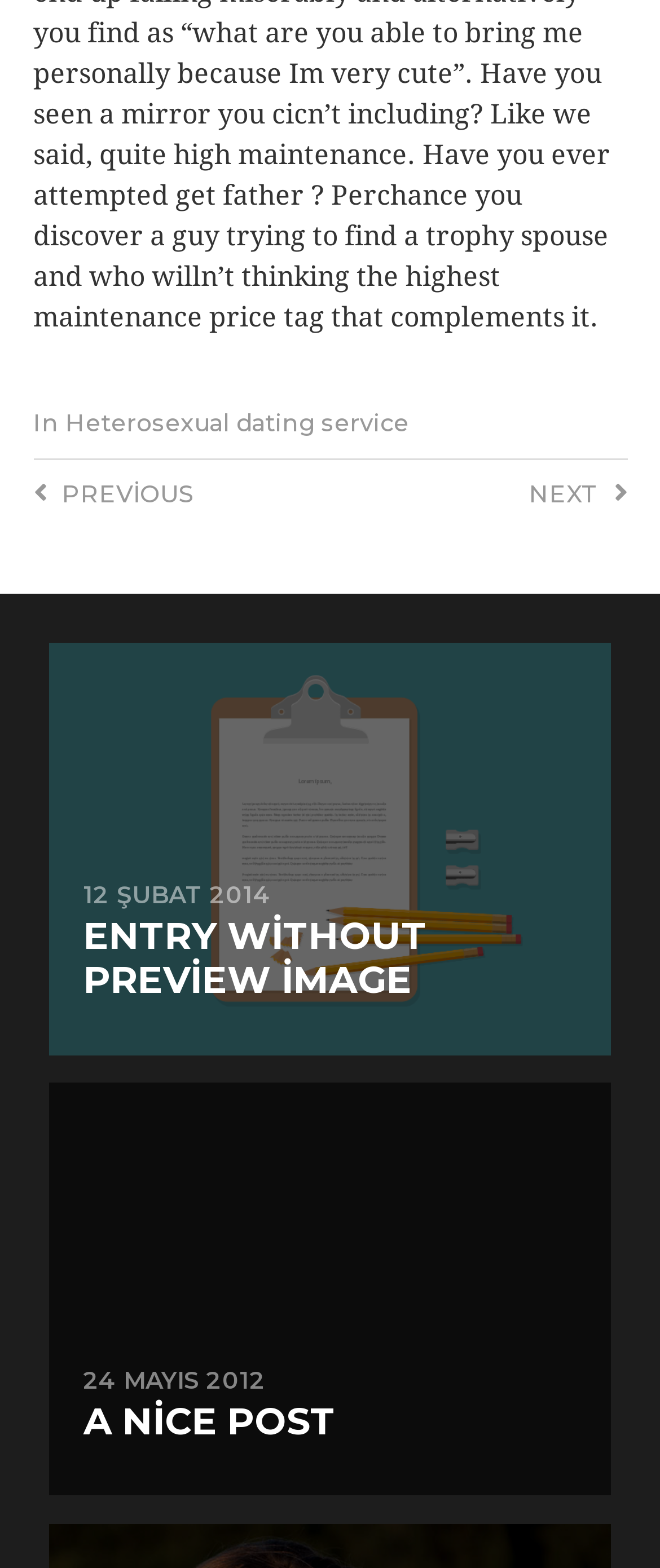What is the date of the second article?
Please answer the question with a detailed response using the information from the screenshot.

The date of the second article is '24 MAYIS 2012' which is part of the link text '24 MAYIS 2012 A NİCE POST' with bounding box coordinates [0.075, 0.691, 0.925, 0.954].